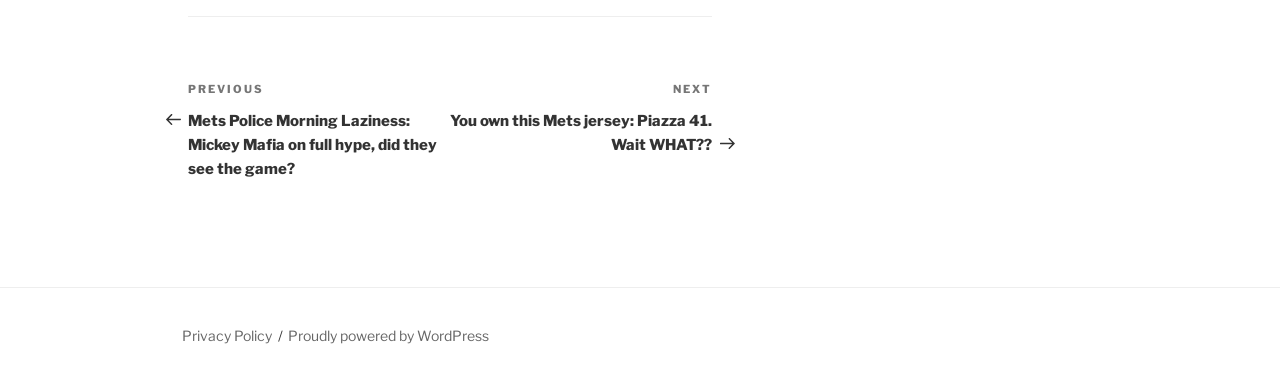What type of content is on this website?
Please provide an in-depth and detailed response to the question.

The presence of navigation links labeled 'Previous Post' and 'Next Post' suggests that this website contains a series of blog posts, and the user can navigate through them.